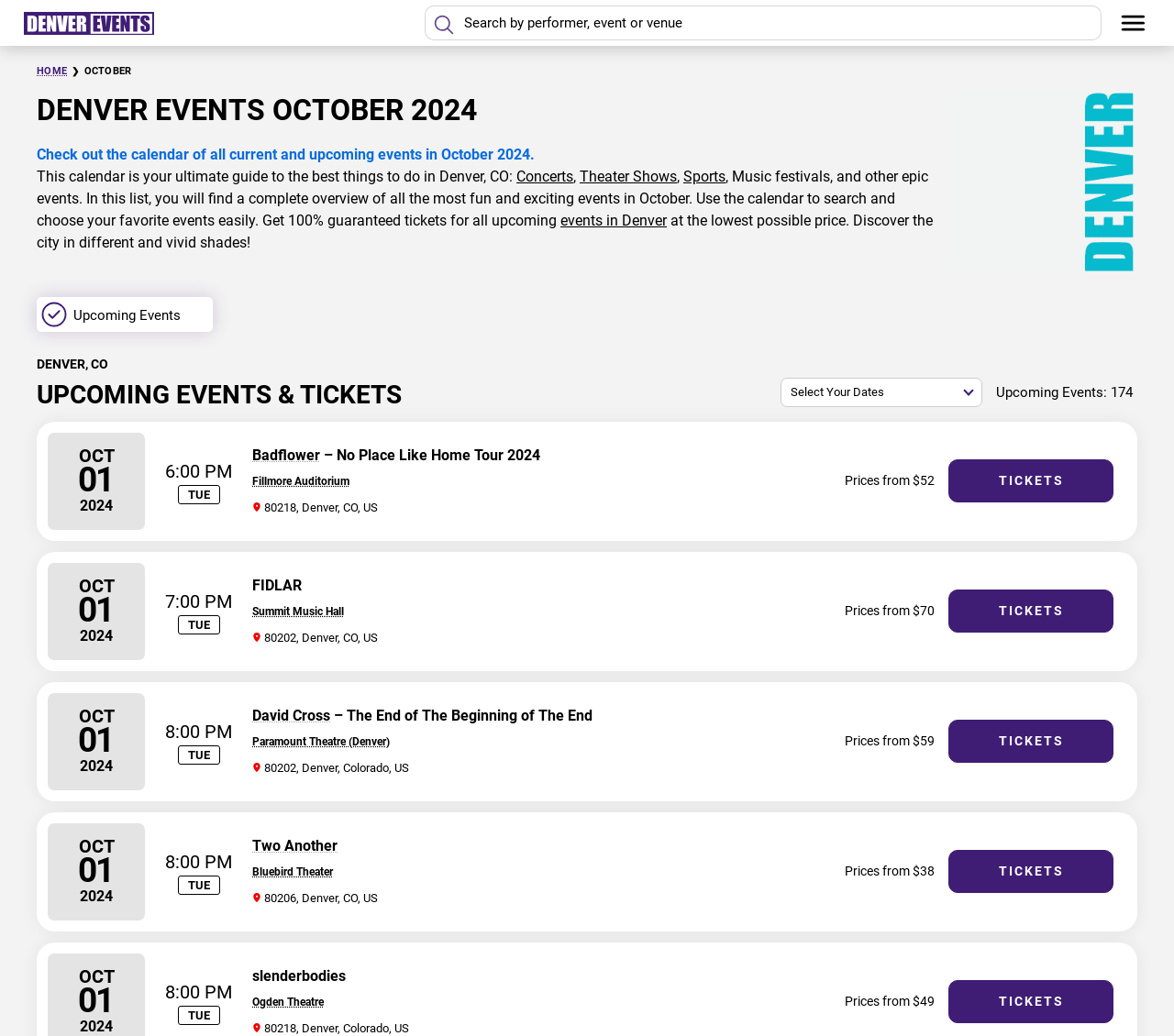What type of events are listed on this webpage?
Using the image as a reference, give a one-word or short phrase answer.

Concerts, shows, sports